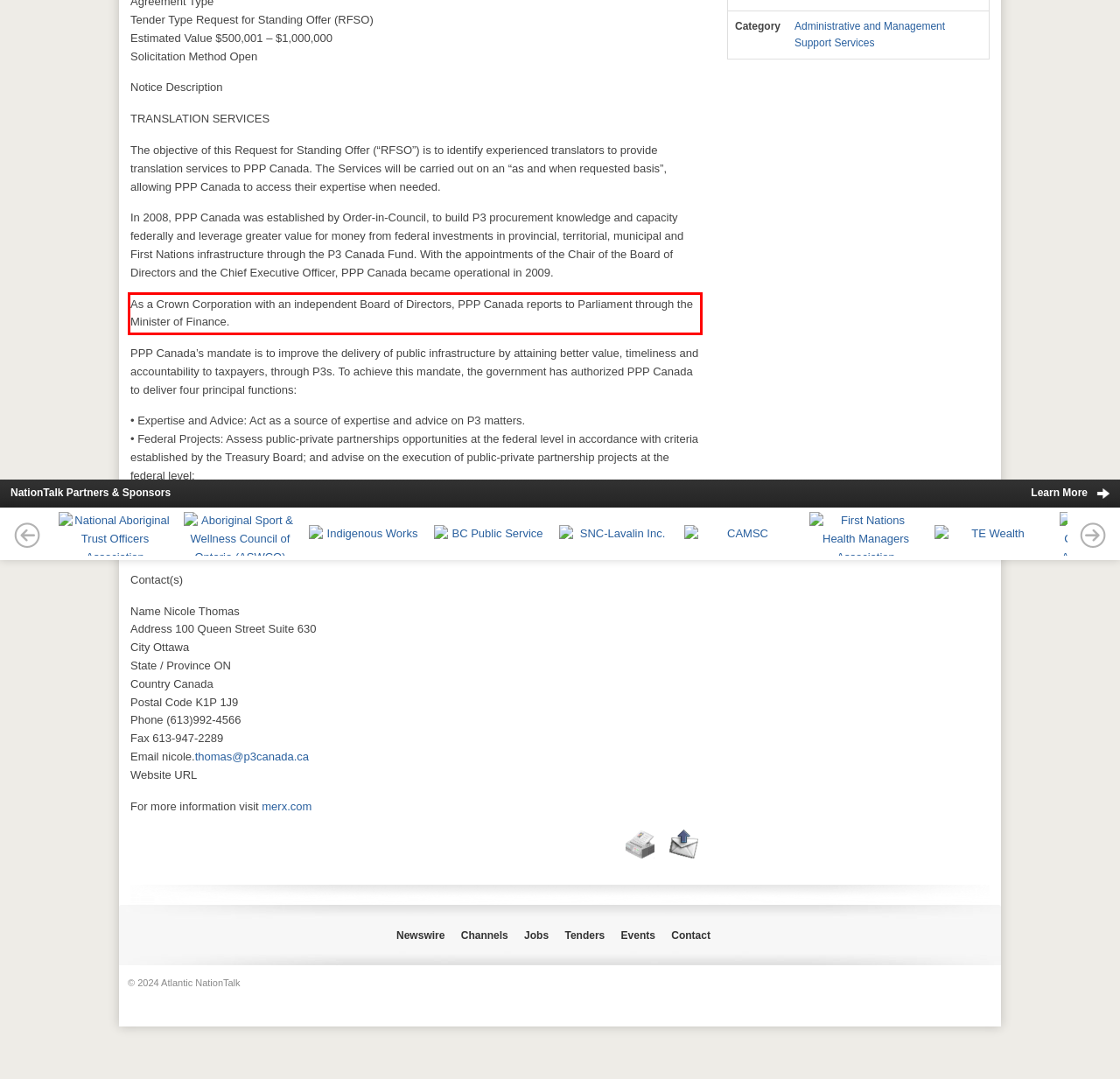From the given screenshot of a webpage, identify the red bounding box and extract the text content within it.

As a Crown Corporation with an independent Board of Directors, PPP Canada reports to Parliament through the Minister of Finance.